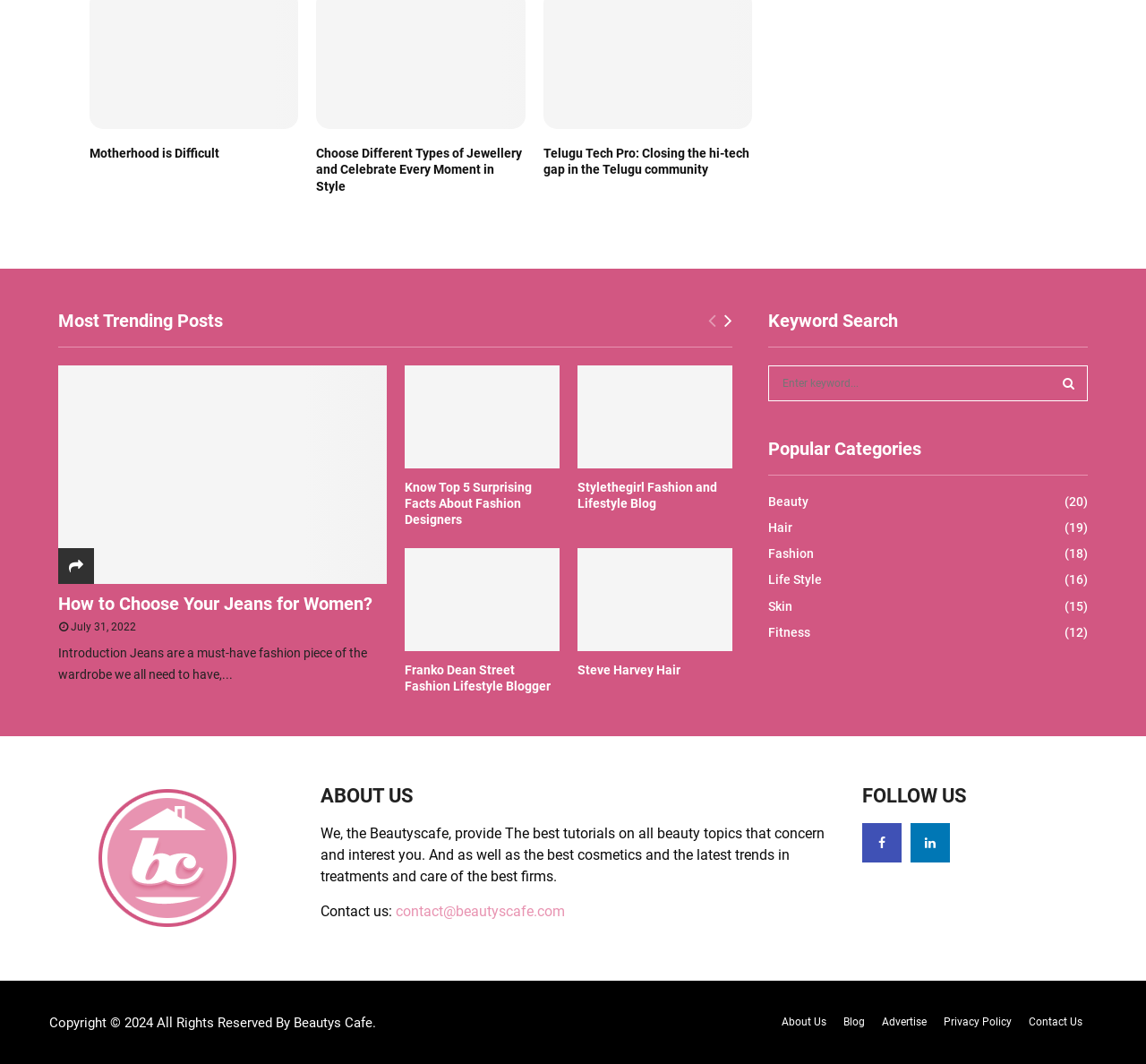Identify the bounding box of the UI element described as follows: "Stylethegirl Fashion and Lifestyle Blog". Provide the coordinates as four float numbers in the range of 0 to 1 [left, top, right, bottom].

[0.504, 0.452, 0.626, 0.48]